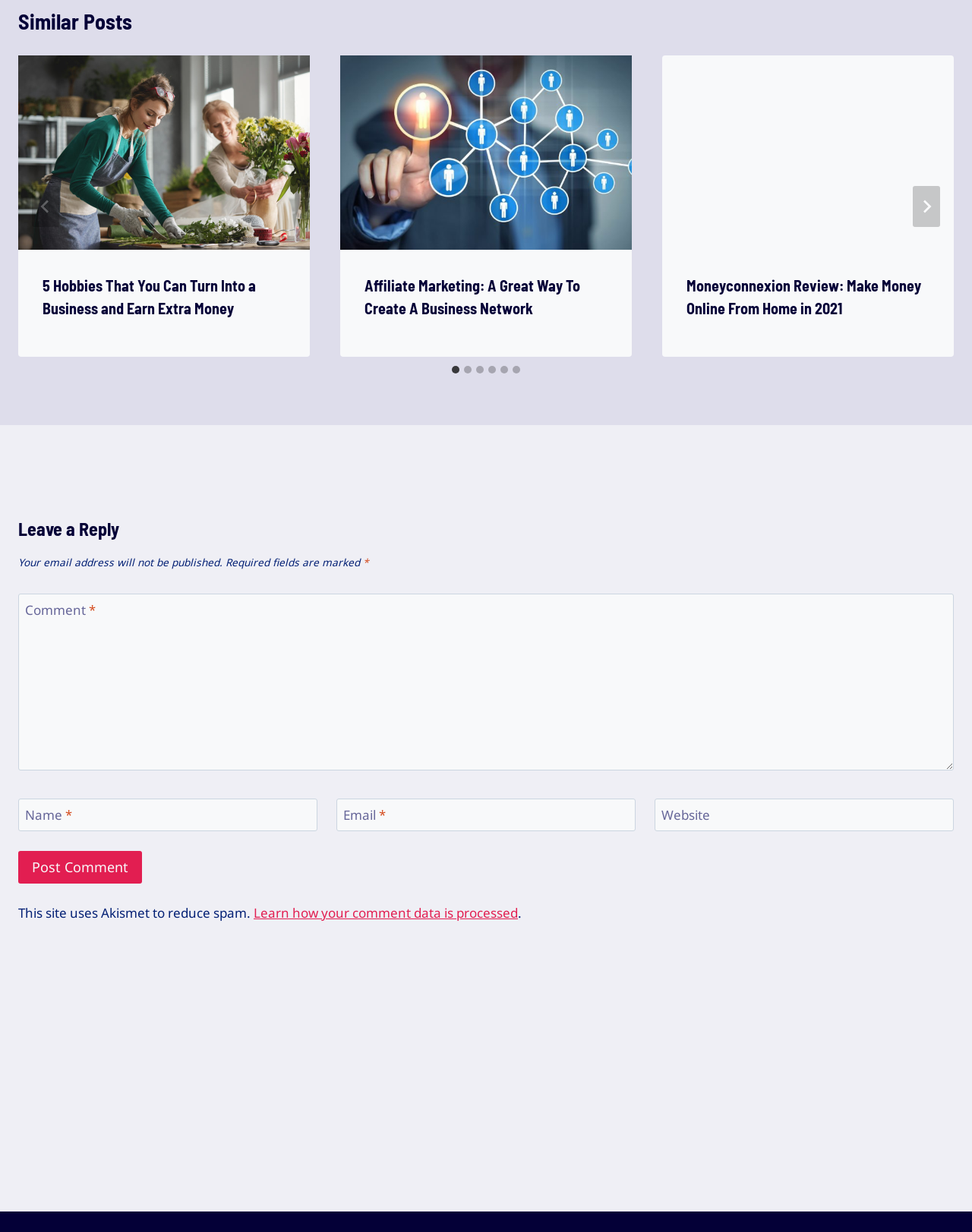Please determine the bounding box coordinates of the clickable area required to carry out the following instruction: "Click the '5 Hobbies That You Can Turn Into a Business and Earn Extra Money' link". The coordinates must be four float numbers between 0 and 1, represented as [left, top, right, bottom].

[0.019, 0.045, 0.319, 0.203]